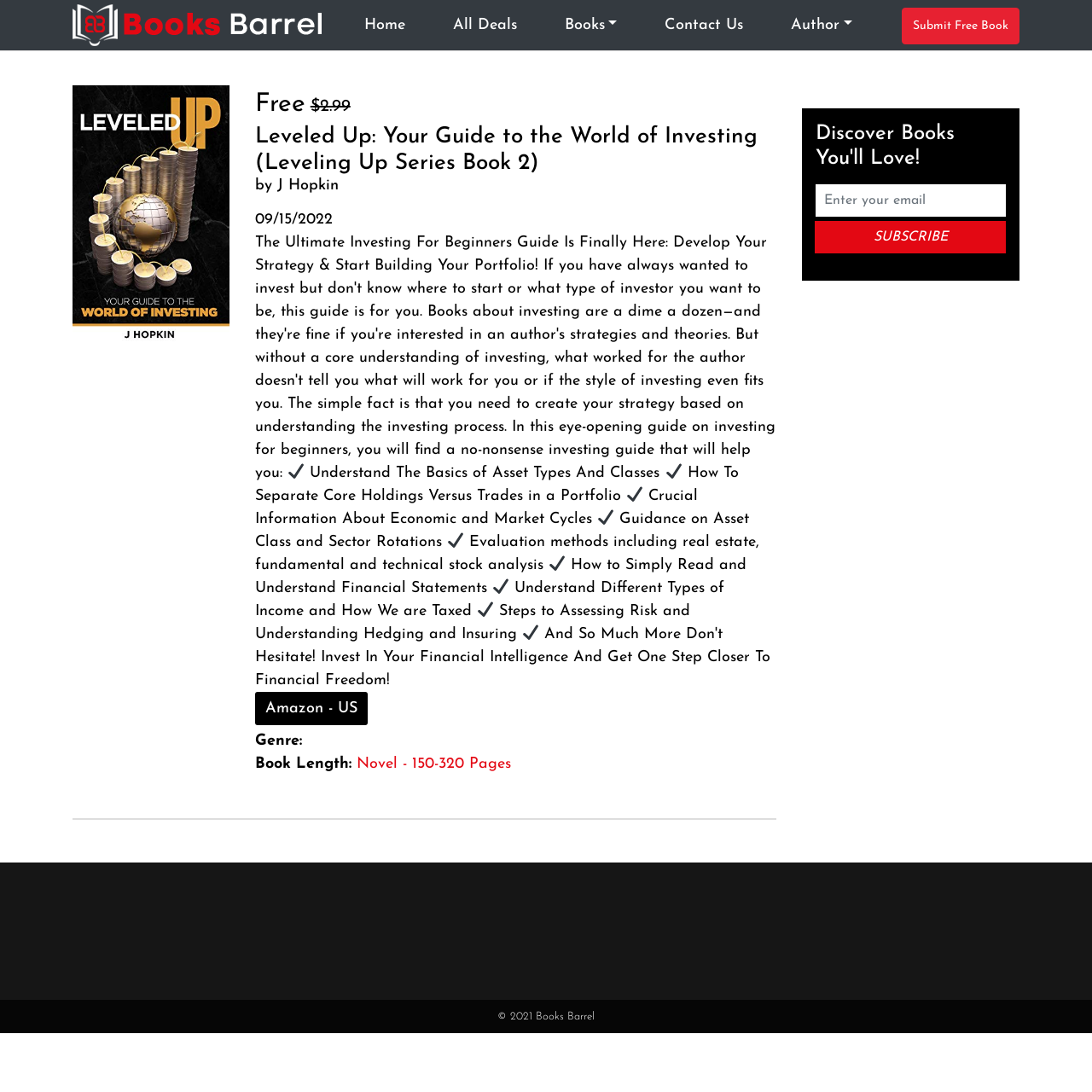Locate the bounding box coordinates of the clickable area needed to fulfill the instruction: "Click the logo".

[0.066, 0.0, 0.295, 0.046]